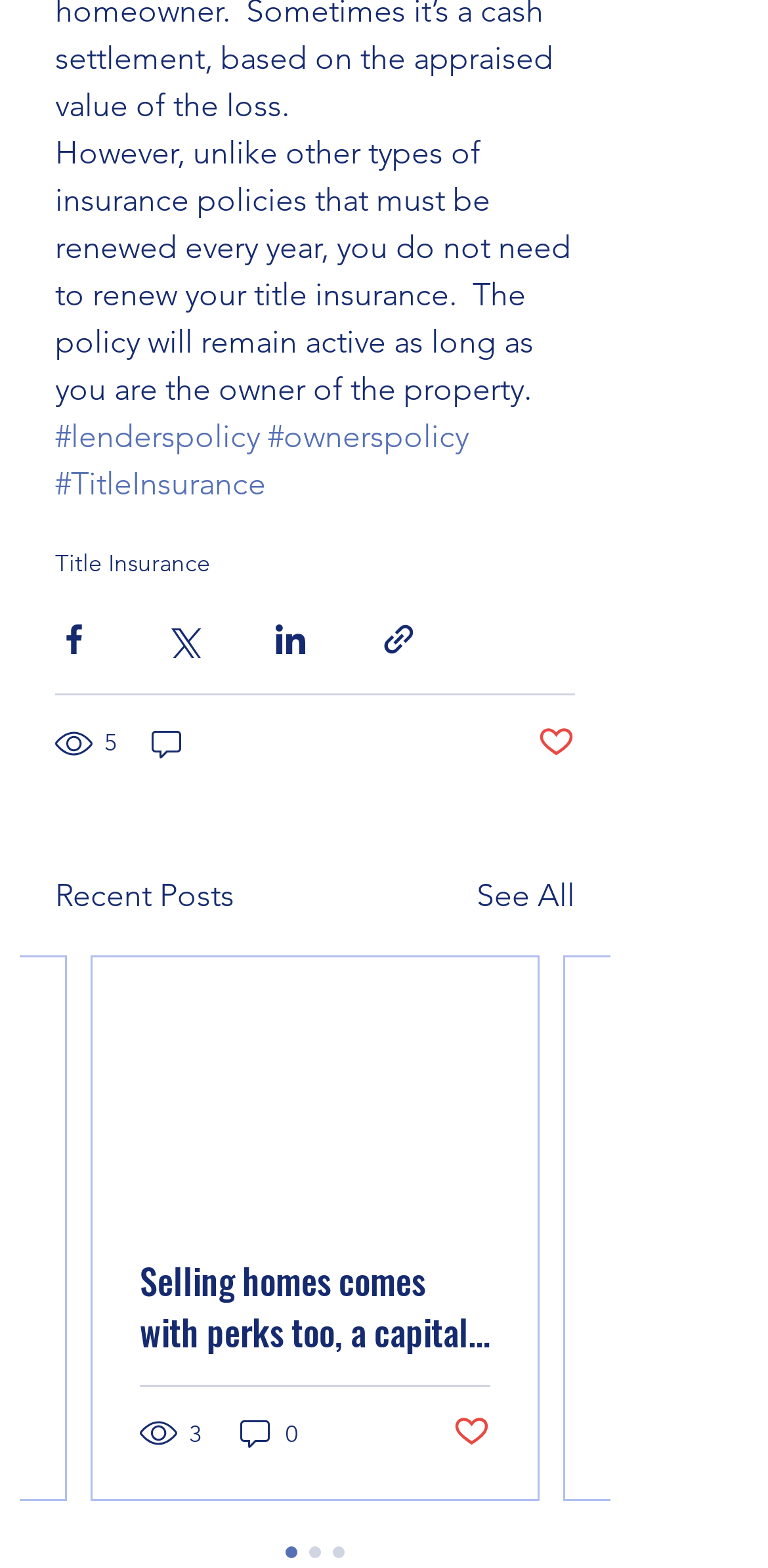Please determine the bounding box coordinates of the element's region to click in order to carry out the following instruction: "Share via Facebook". The coordinates should be four float numbers between 0 and 1, i.e., [left, top, right, bottom].

[0.072, 0.395, 0.121, 0.419]